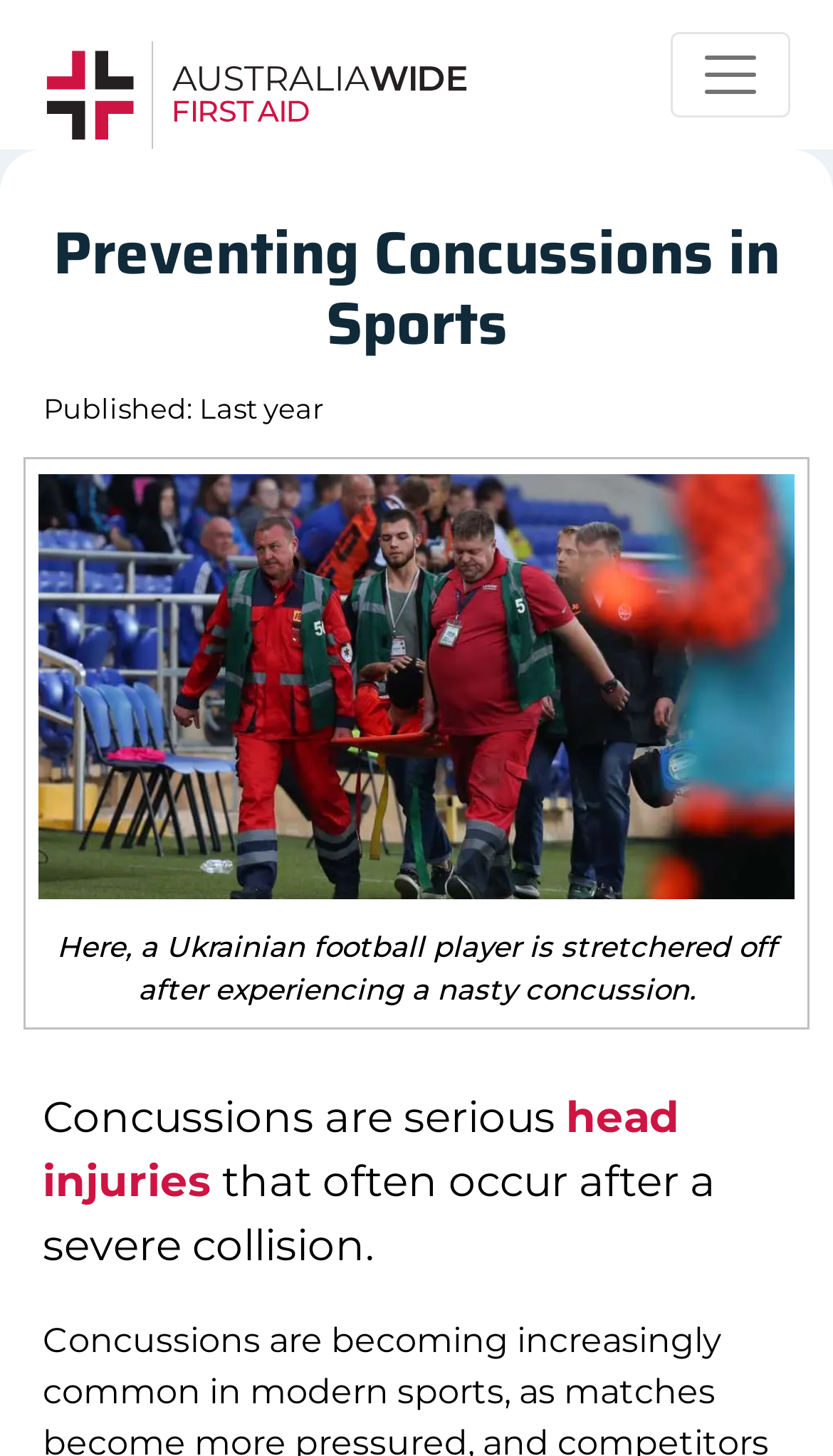Please provide a comprehensive answer to the question based on the screenshot: What is the context of the image?

The image on the webpage is accompanied by a figcaption that describes the context of the image, which is a Ukrainian football player being stretchered off after experiencing a concussion.